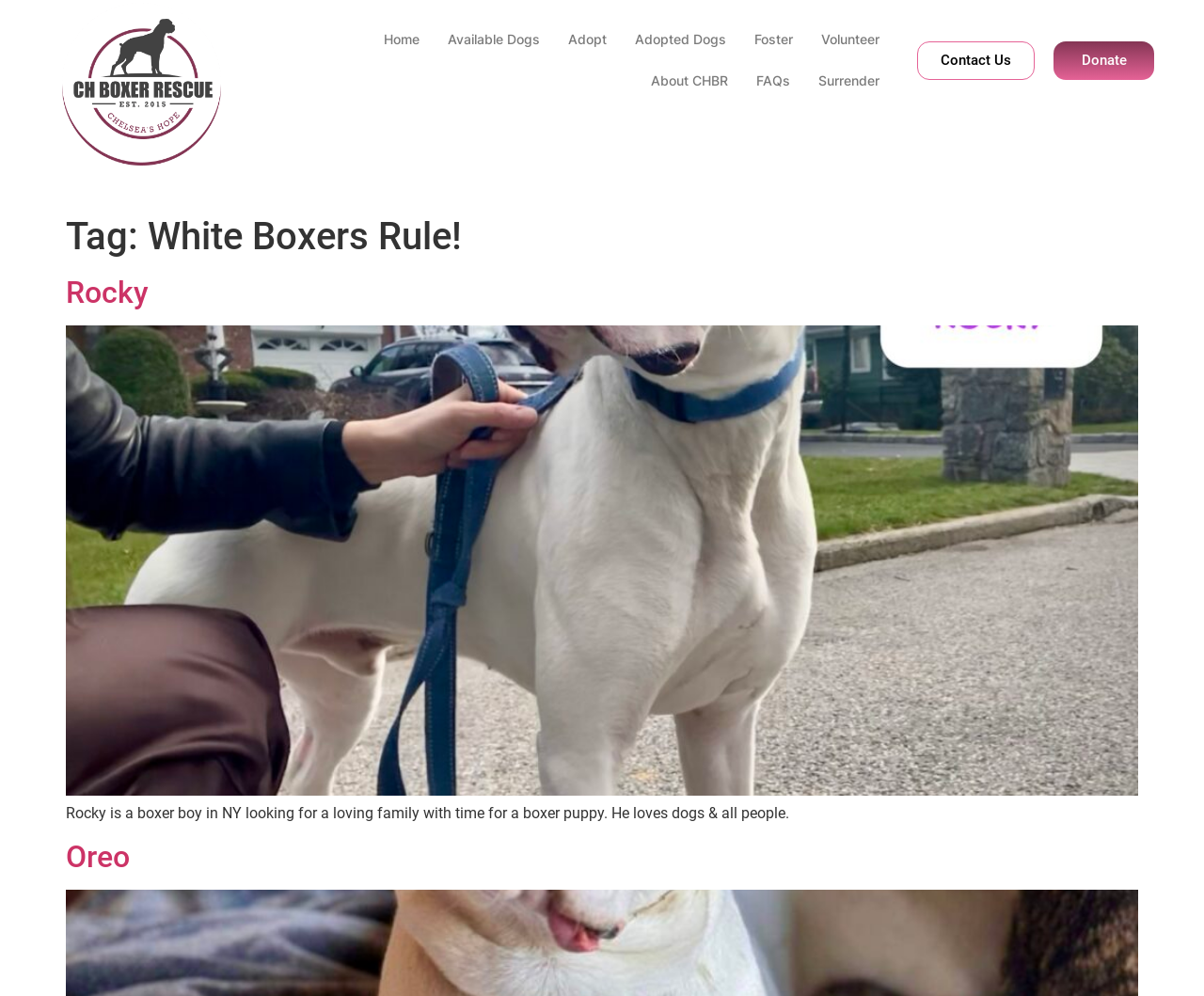Using the webpage screenshot, locate the HTML element that fits the following description and provide its bounding box: "Contact Us".

[0.762, 0.041, 0.859, 0.08]